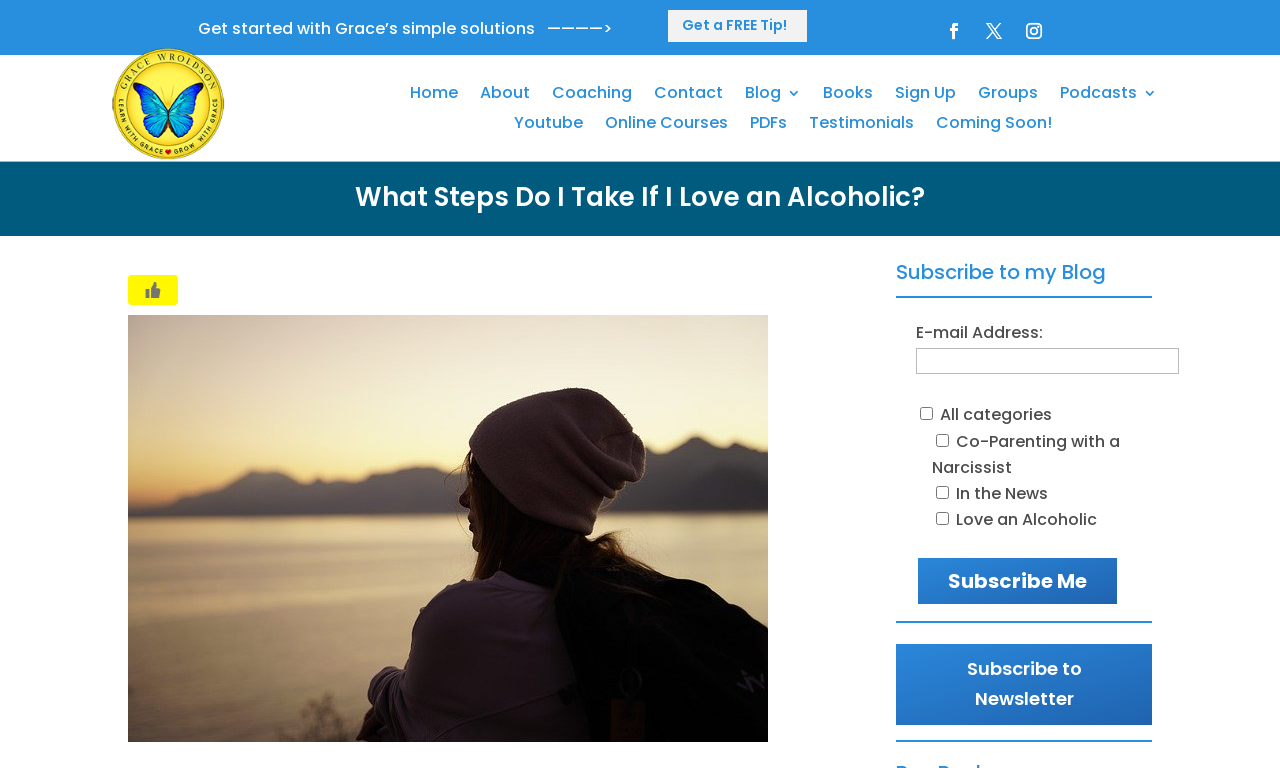Find the bounding box coordinates for the element that must be clicked to complete the instruction: "Subscribe to my blog". The coordinates should be four float numbers between 0 and 1, indicated as [left, top, right, bottom].

[0.7, 0.341, 0.9, 0.38]